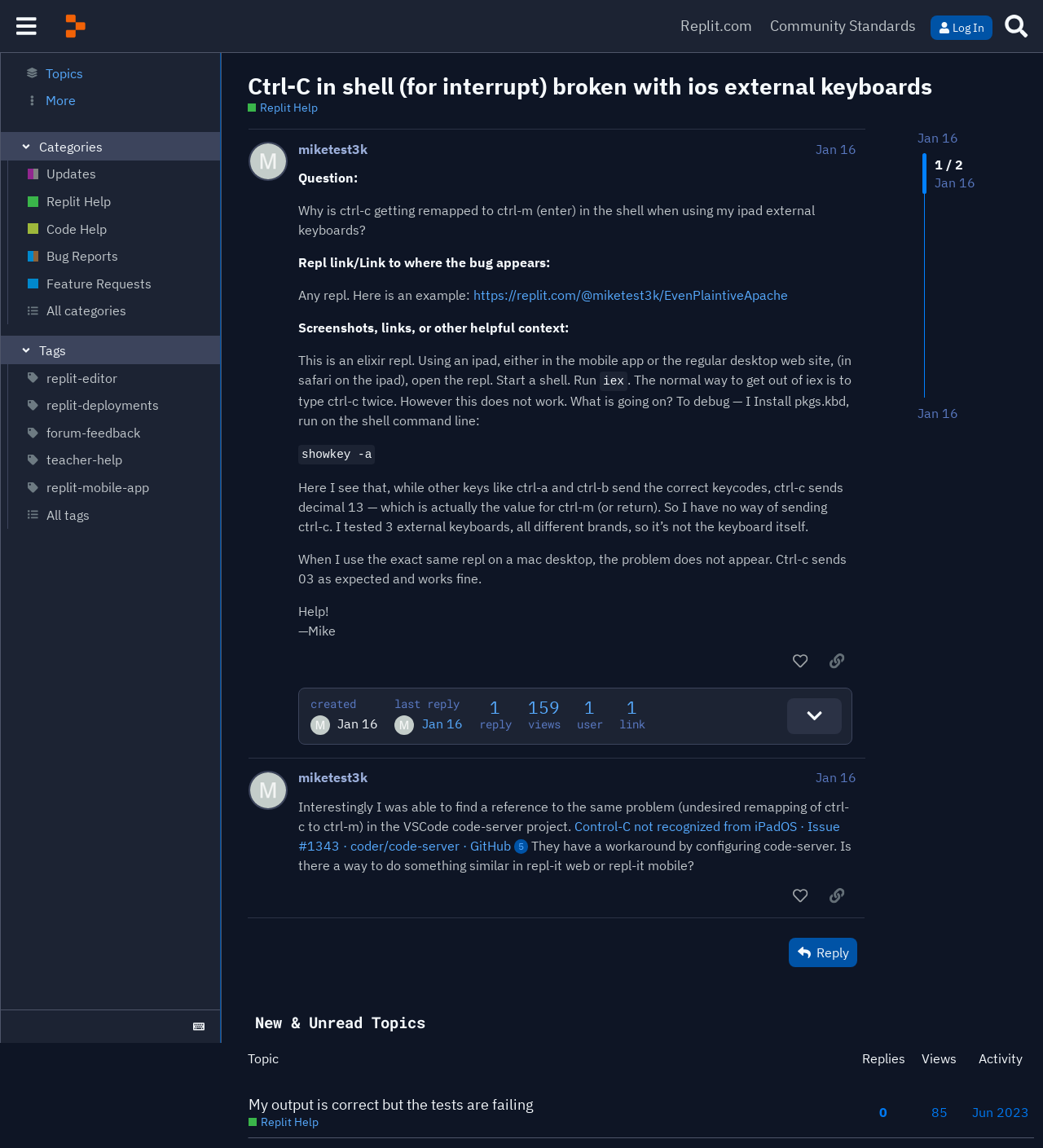Extract the bounding box coordinates of the UI element described: "forum-feedback". Provide the coordinates in the format [left, top, right, bottom] with values ranging from 0 to 1.

[0.007, 0.365, 0.211, 0.389]